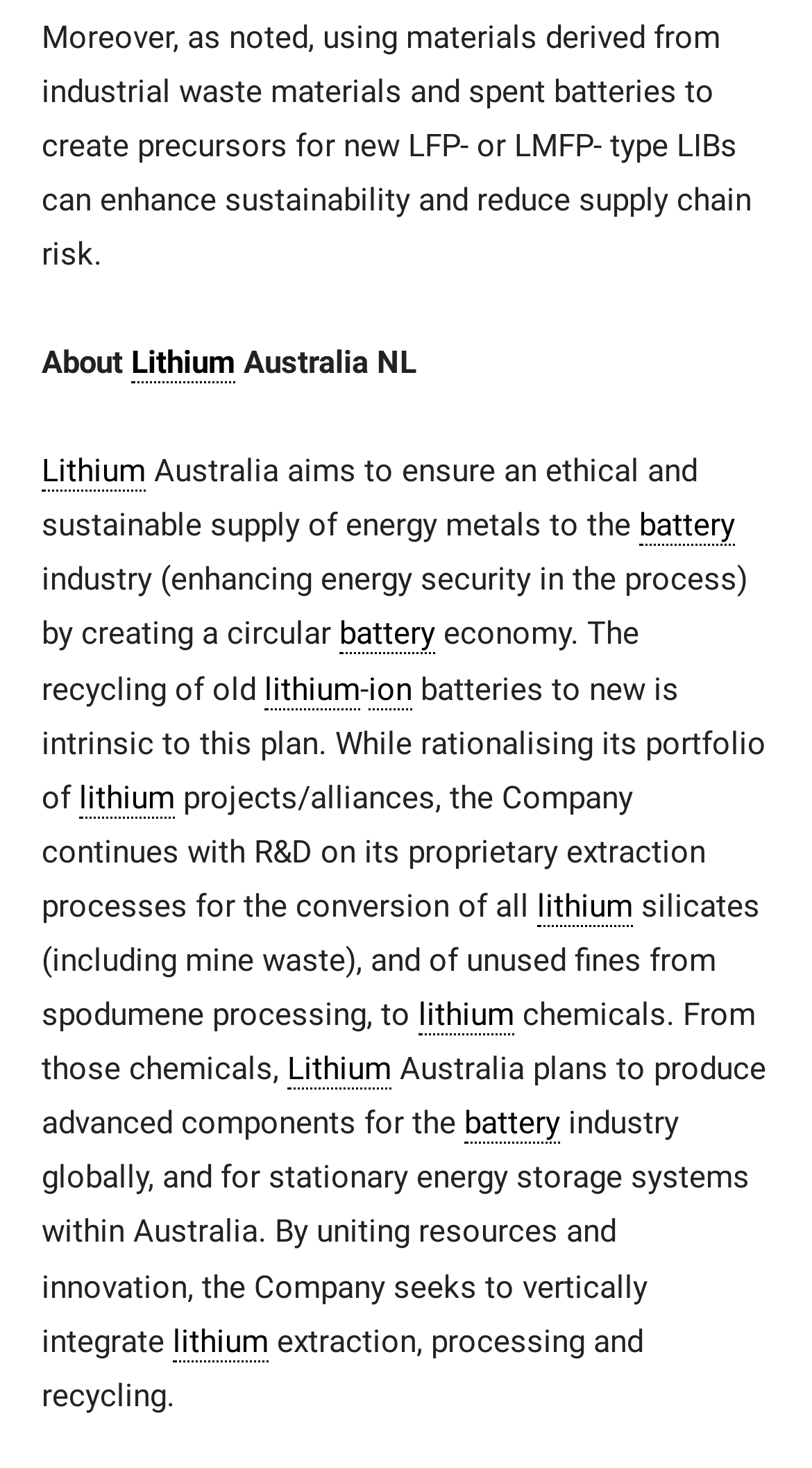Please identify the bounding box coordinates of the element I need to click to follow this instruction: "Click on 'ion'".

[0.454, 0.456, 0.508, 0.483]